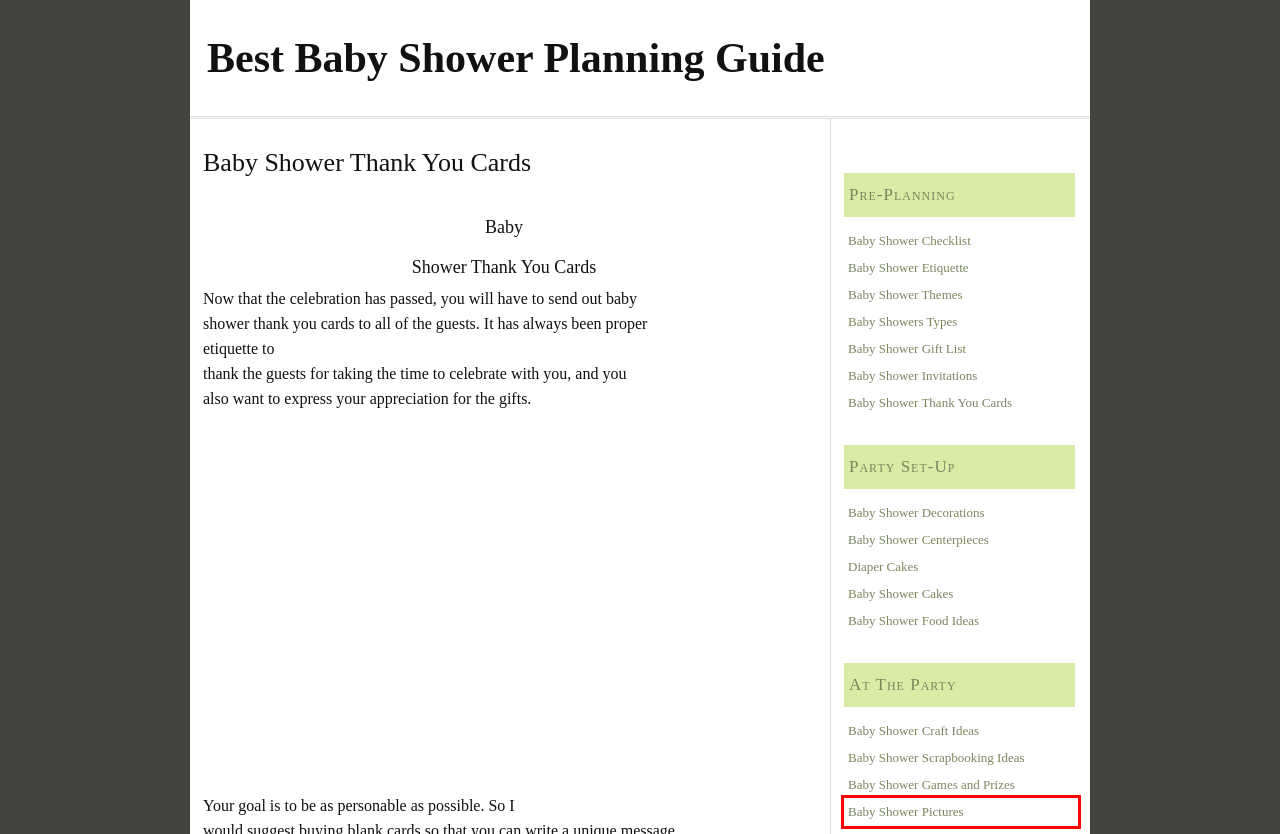Given a screenshot of a webpage featuring a red bounding box, identify the best matching webpage description for the new page after the element within the red box is clicked. Here are the options:
A. Great baby shower pictures create great memories.
B. Baby shower cakes that are sure to be a crowd pleaser.
C. Baby Shower Games to Liven up the Party!
D. Baby Shower Invitations
E. Creative Baby Shower Centerpieces
F. Find the perfect diaper cake for your baby shower.
G. Baby shower crafts that are both fun and unique
H. Baby Shower Food Ideas and recipes

A